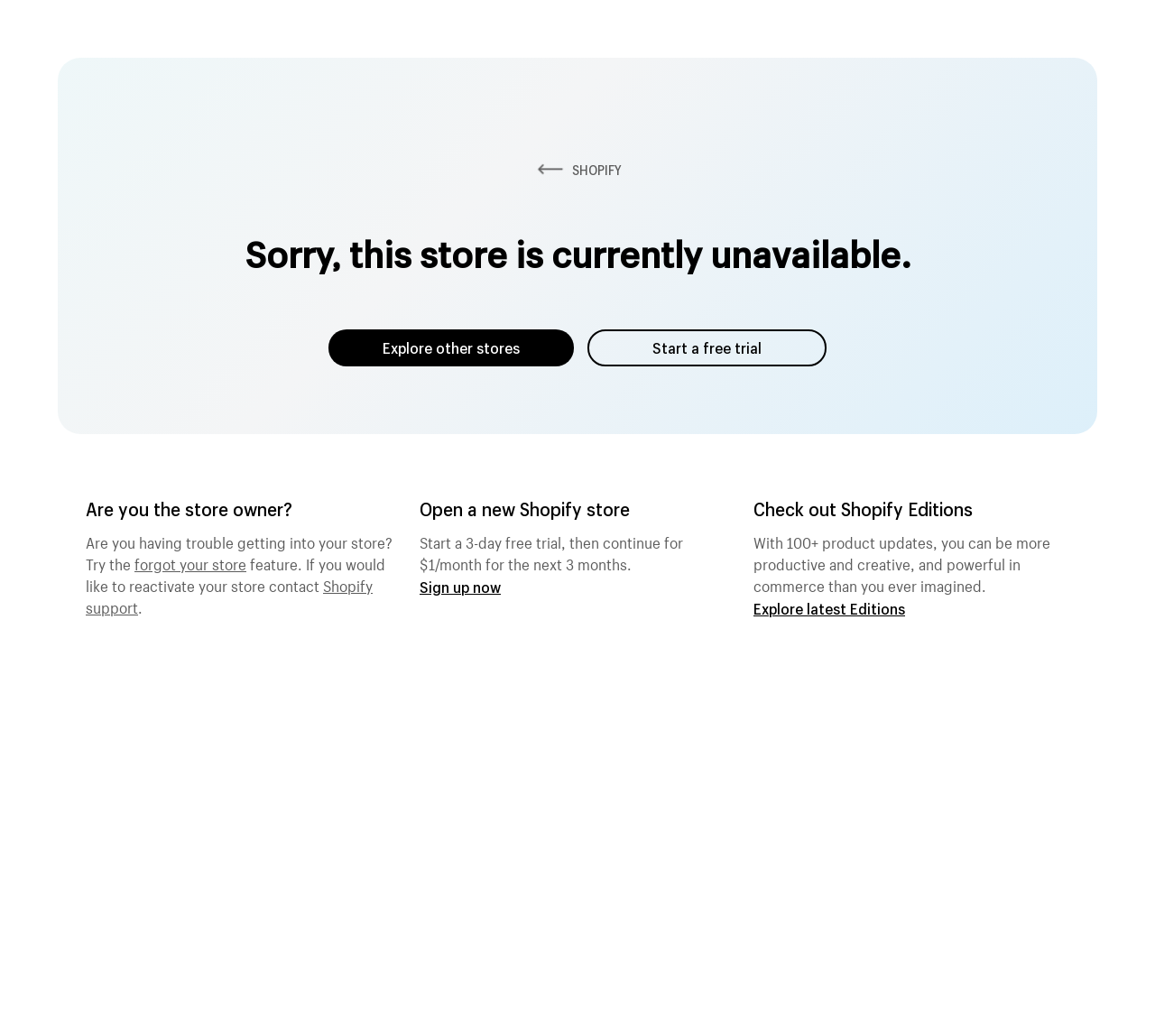What can the user do if they are not the store owner?
From the screenshot, supply a one-word or short-phrase answer.

Explore other stores